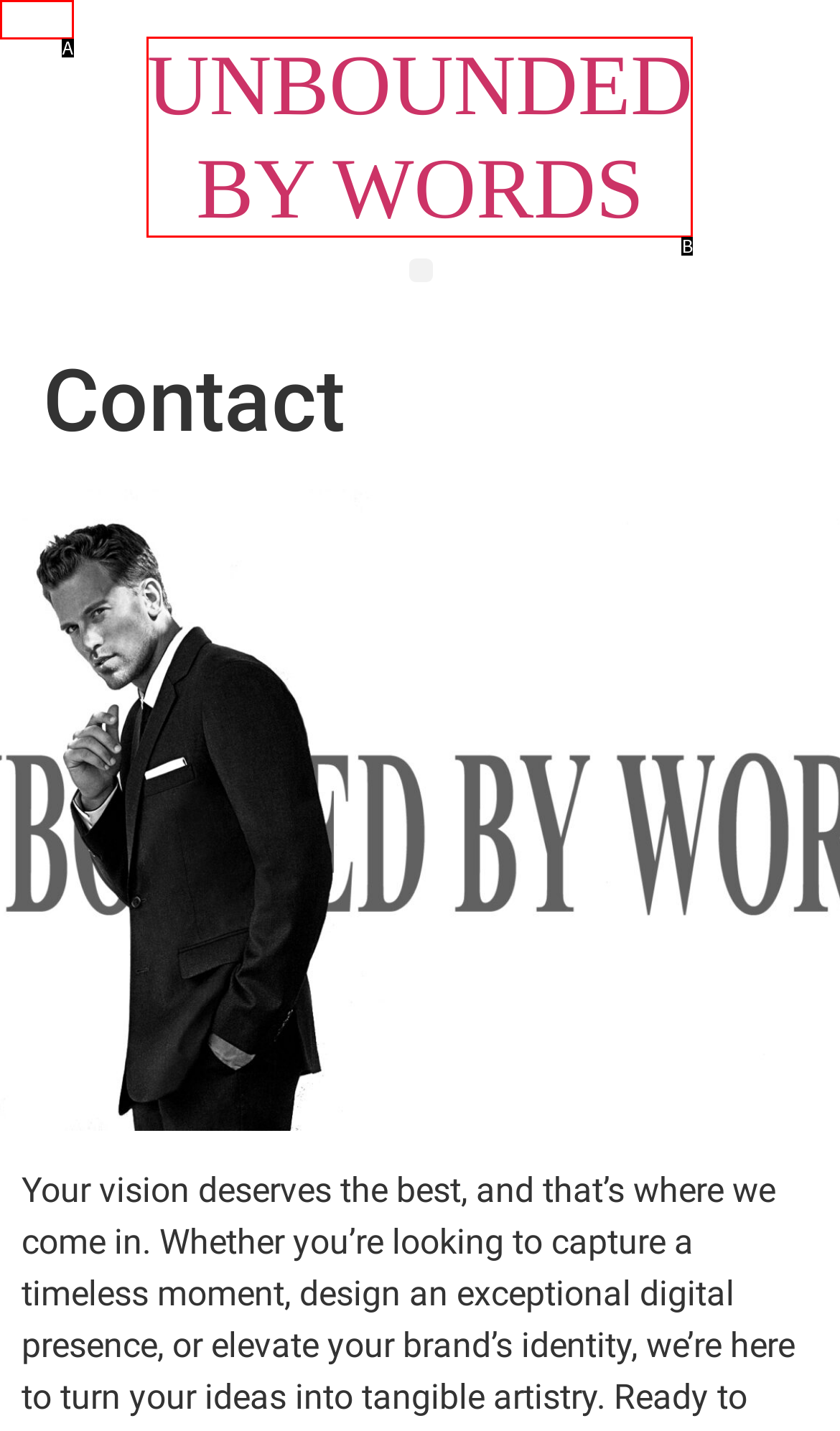Determine which HTML element best suits the description: UNBOUNDED BY WORDS. Reply with the letter of the matching option.

B